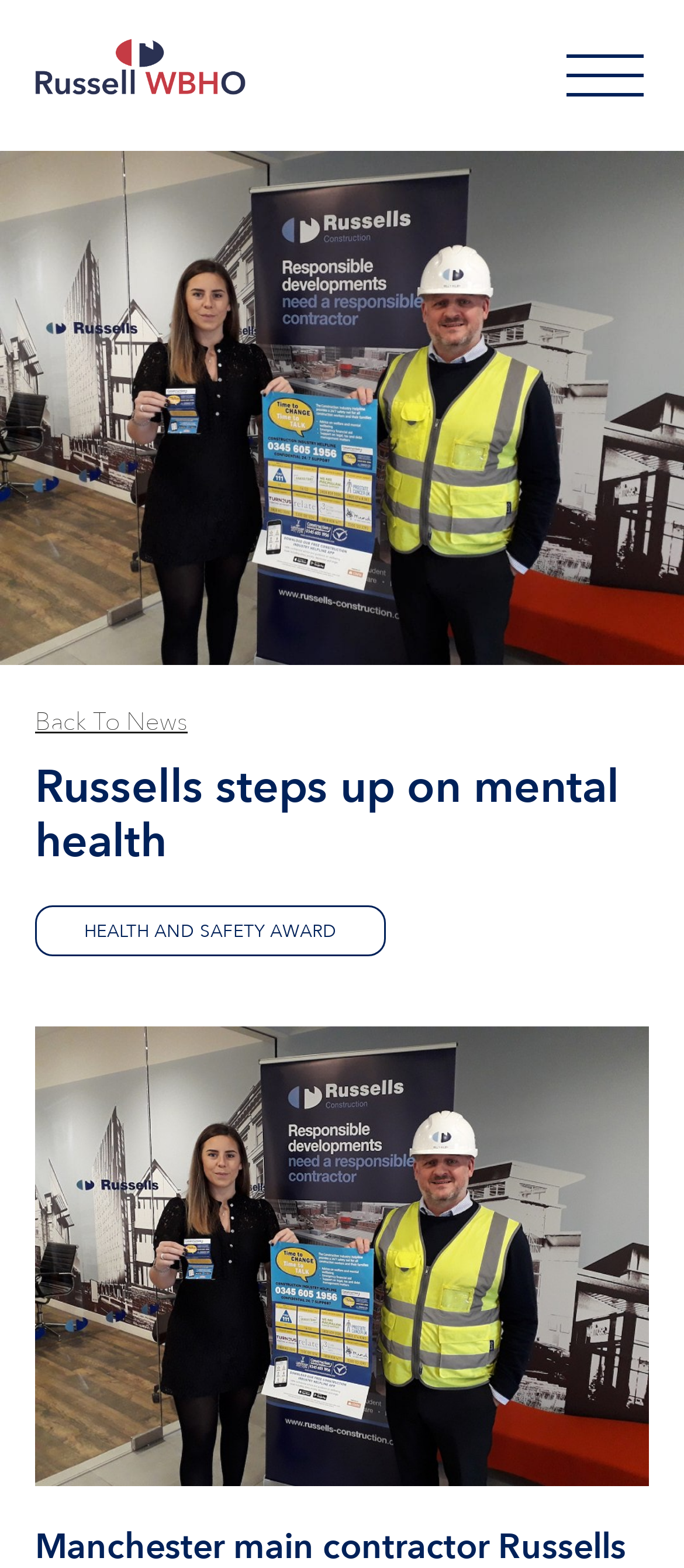Please provide a brief answer to the following inquiry using a single word or phrase:
What is the company name?

Russells Construction